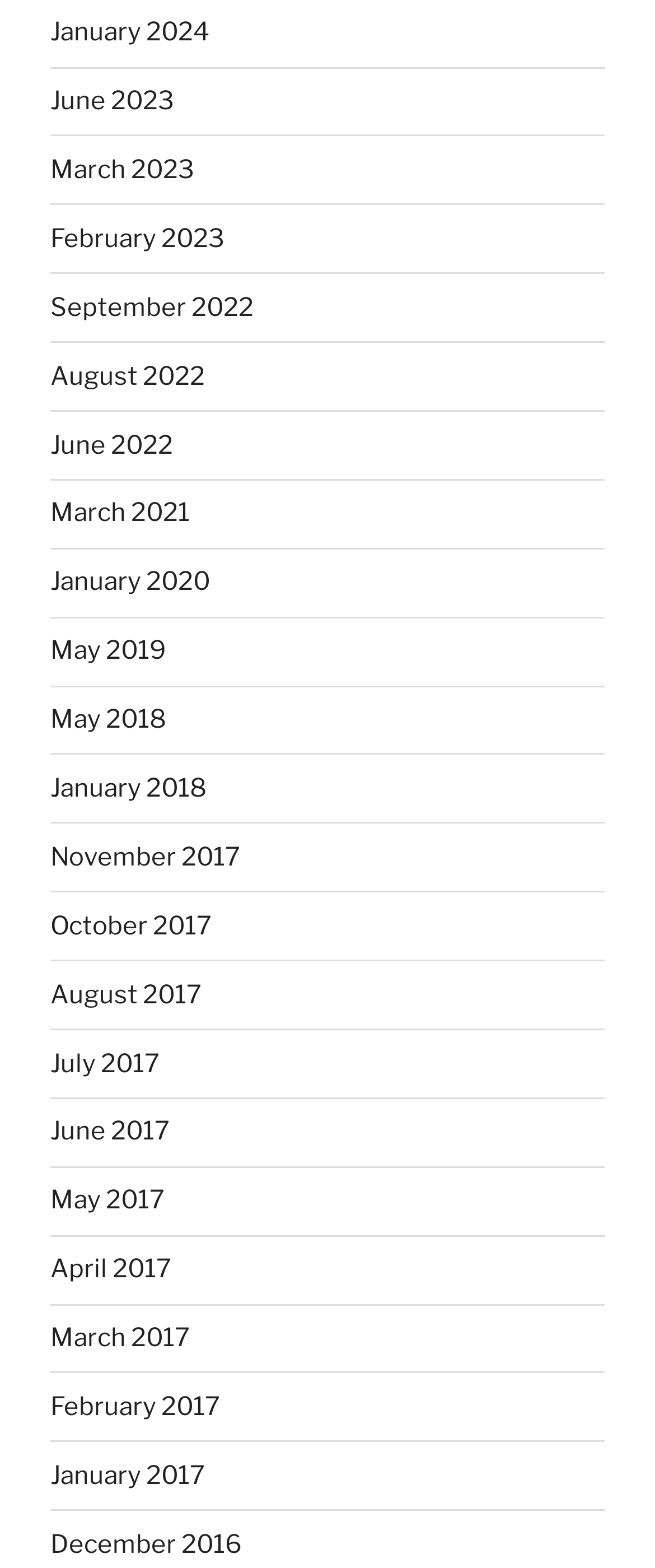How many months are available in 2023?
Based on the image, give a one-word or short phrase answer.

3